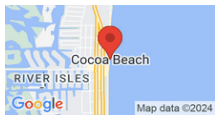What is the purpose of this visual?
Give a one-word or short phrase answer based on the image.

Navigation and planning